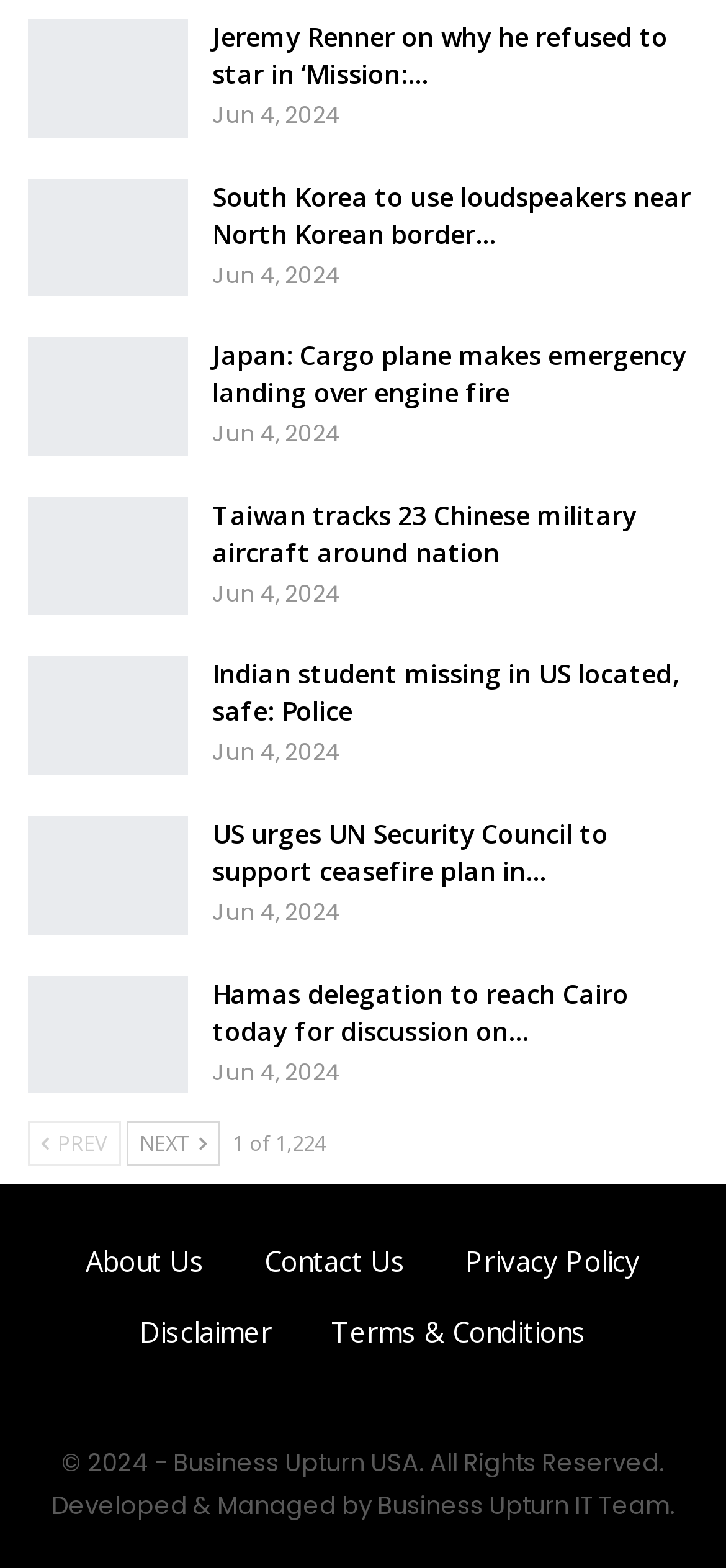Please find the bounding box coordinates of the section that needs to be clicked to achieve this instruction: "Click on the link to read about Jeremy Renner refusing to star in ‘Mission:…'".

[0.292, 0.012, 0.92, 0.058]